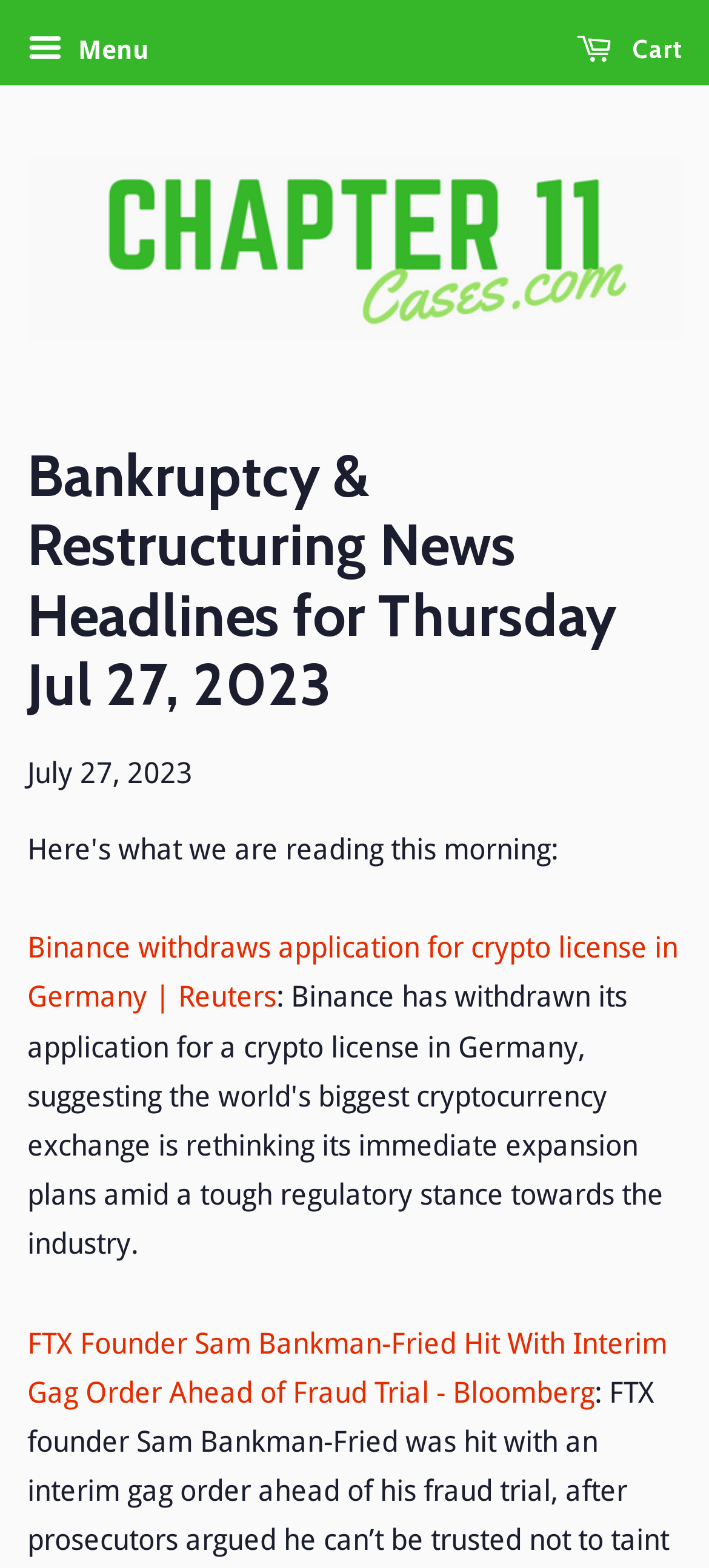Provide the bounding box coordinates of the UI element this sentence describes: "Cart 0".

[0.813, 0.014, 0.962, 0.052]